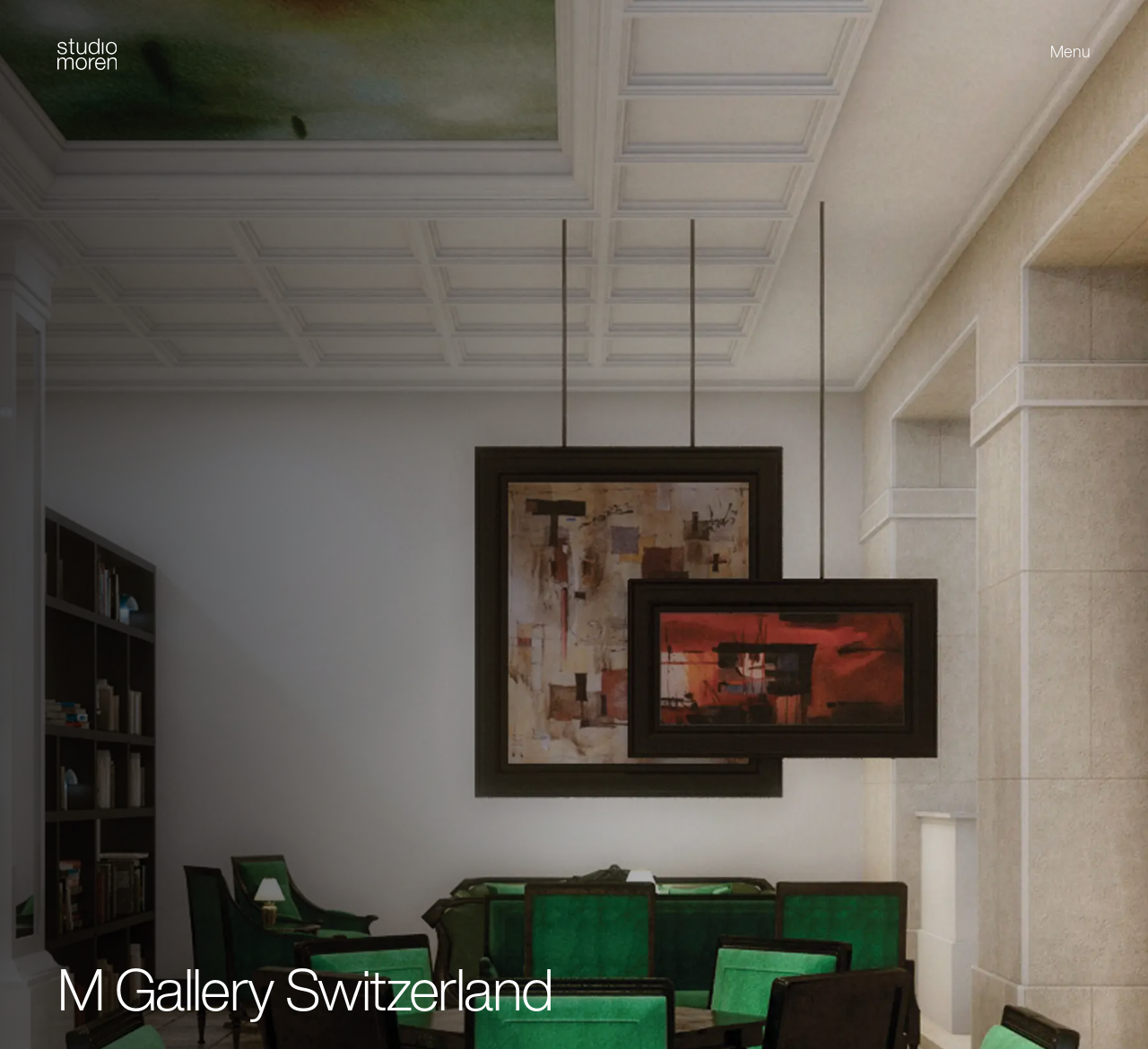Locate and extract the text of the main heading on the webpage.

M Gallery Switzerland 